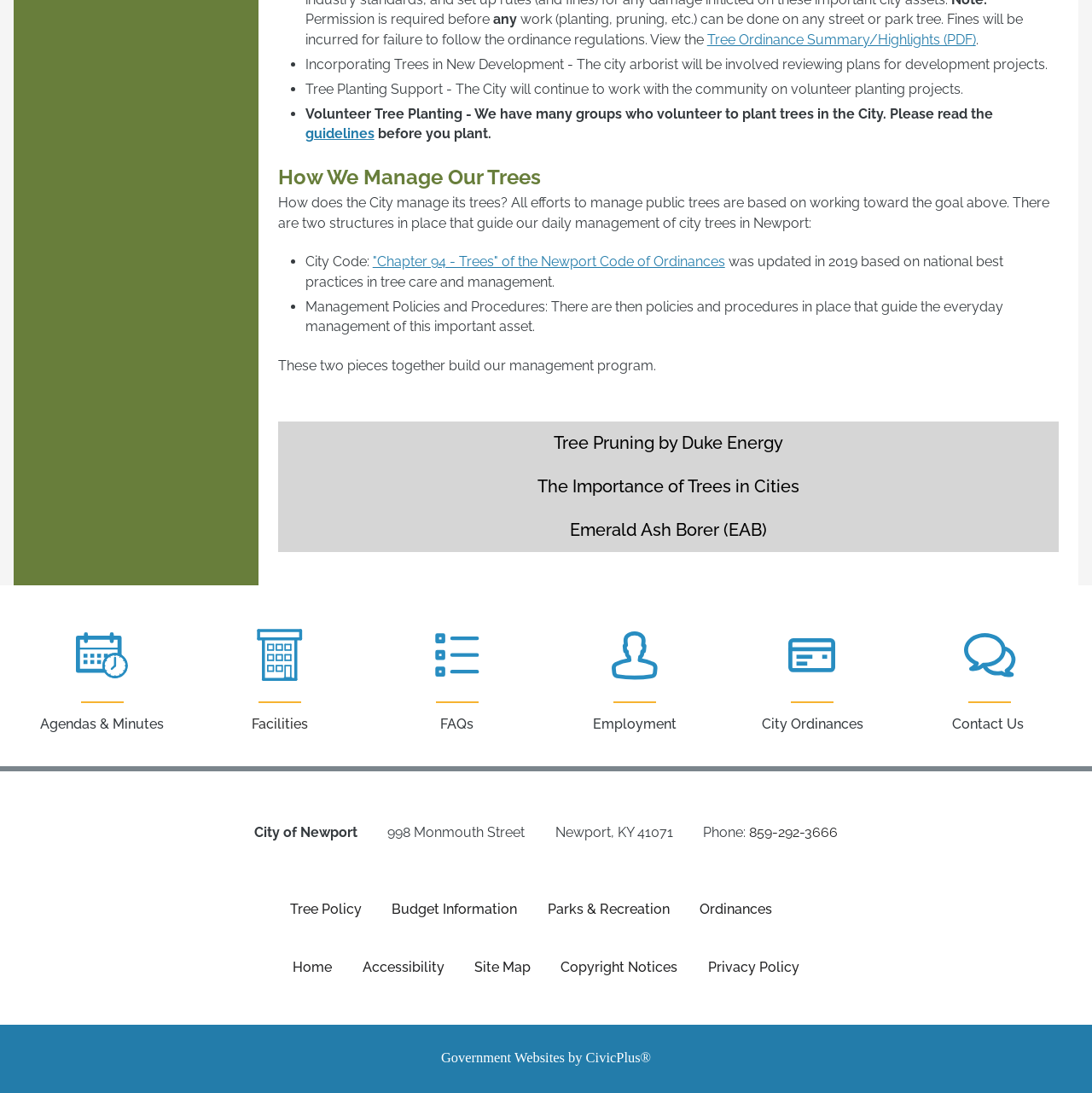Please specify the coordinates of the bounding box for the element that should be clicked to carry out this instruction: "Check Tree Pruning by Duke Energy". The coordinates must be four float numbers between 0 and 1, formatted as [left, top, right, bottom].

[0.255, 0.385, 0.969, 0.425]